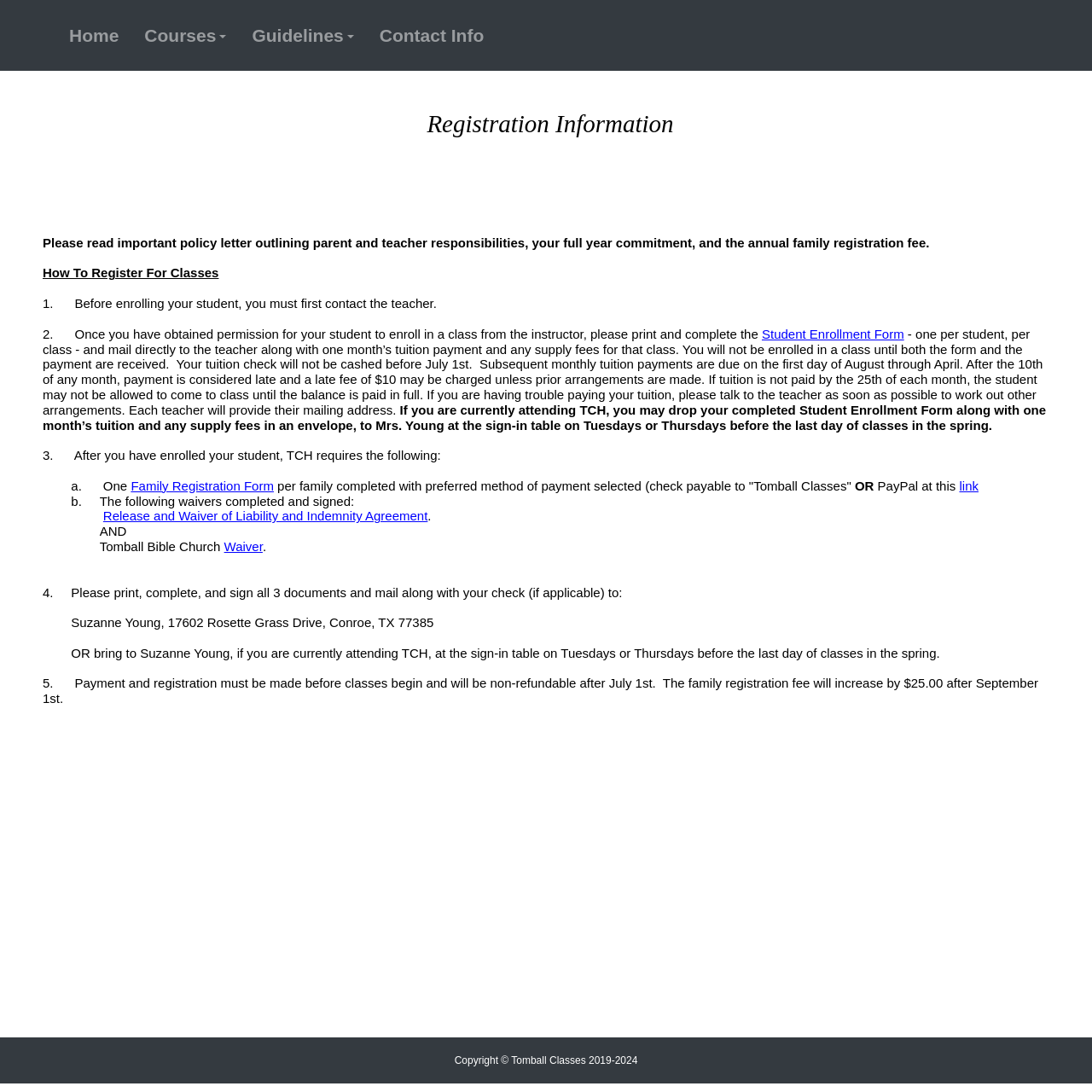When does the family registration fee increase by $25.00?
Please use the image to provide an in-depth answer to the question.

The webpage states that the family registration fee will increase by $25.00 after September 1st, so it is recommended to register before then to avoid the additional fee.